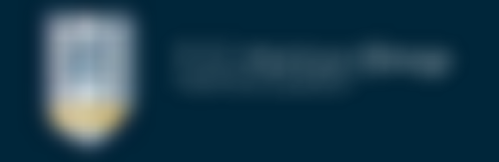Paint a vivid picture with your words by describing the image in detail.

The image features the logo of "T.C. Harrison," prominently displaying a shield design that incorporates a blue and gold color scheme. The logo is set against a dark blue background, enhancing its visibility and prominence. Positioned beside the shield, the text "T.C. Harrison" is presented in a clean, professional font, further reinforcing the brand identity. This visual element is likely part of a corporate branding strategy, symbolizing trust and professionalism within the automotive leasing sector.